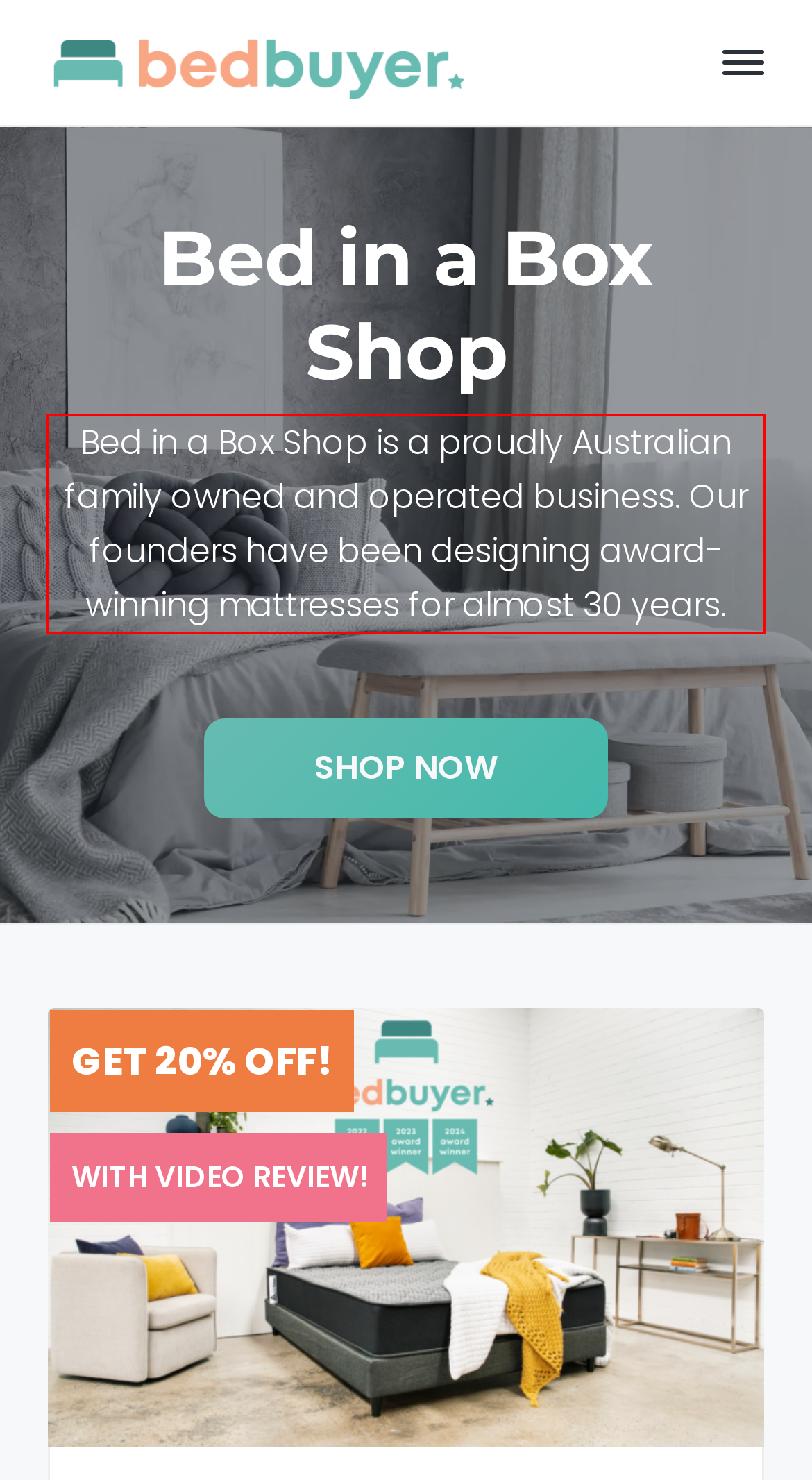You have a screenshot of a webpage where a UI element is enclosed in a red rectangle. Perform OCR to capture the text inside this red rectangle.

Bed in a Box Shop is a proudly Australian family owned and operated business. Our founders have been designing award-winning mattresses for almost 30 years.